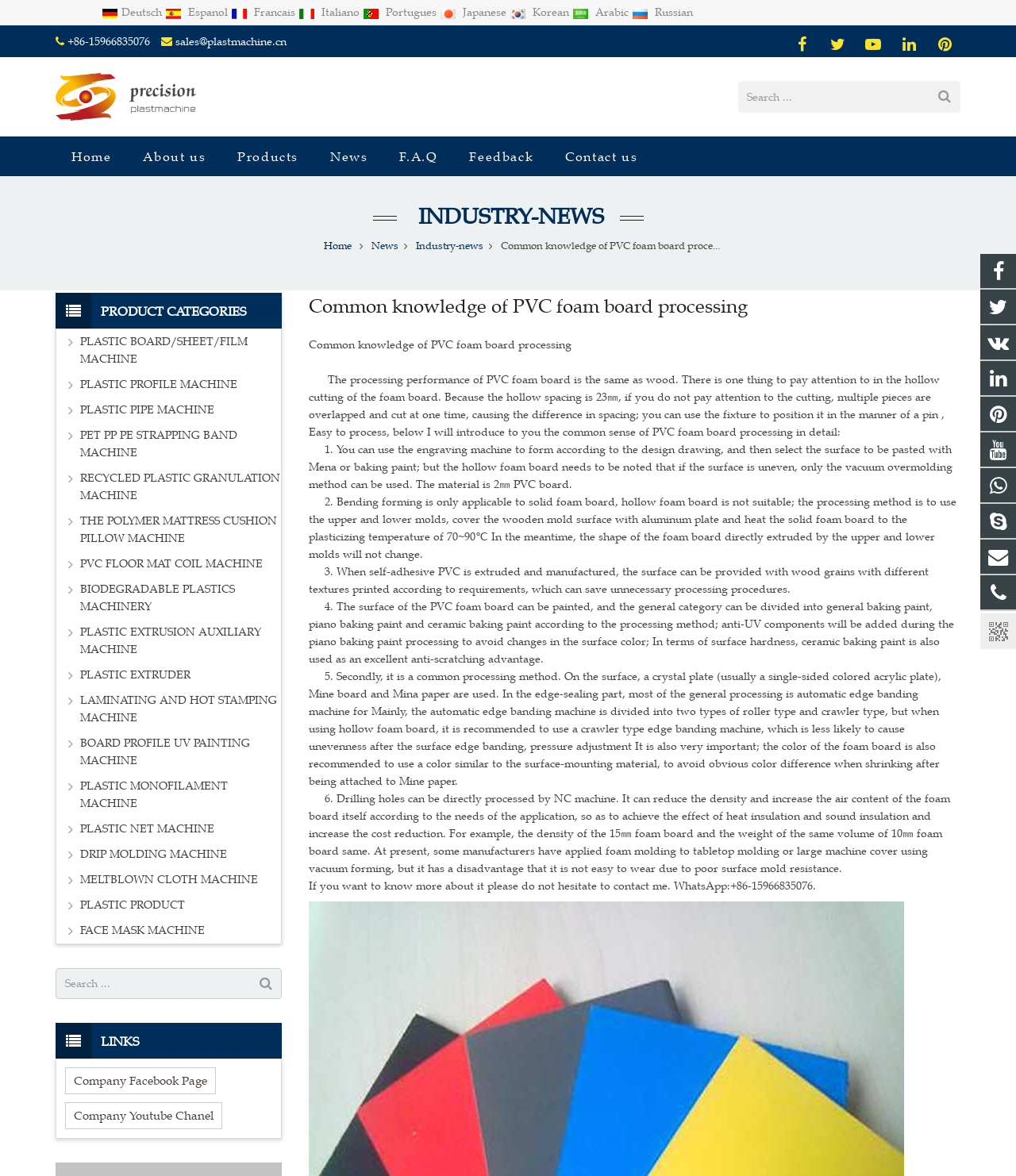What can be directly processed by NC machine?
Based on the screenshot, provide a one-word or short-phrase response.

drilling holes